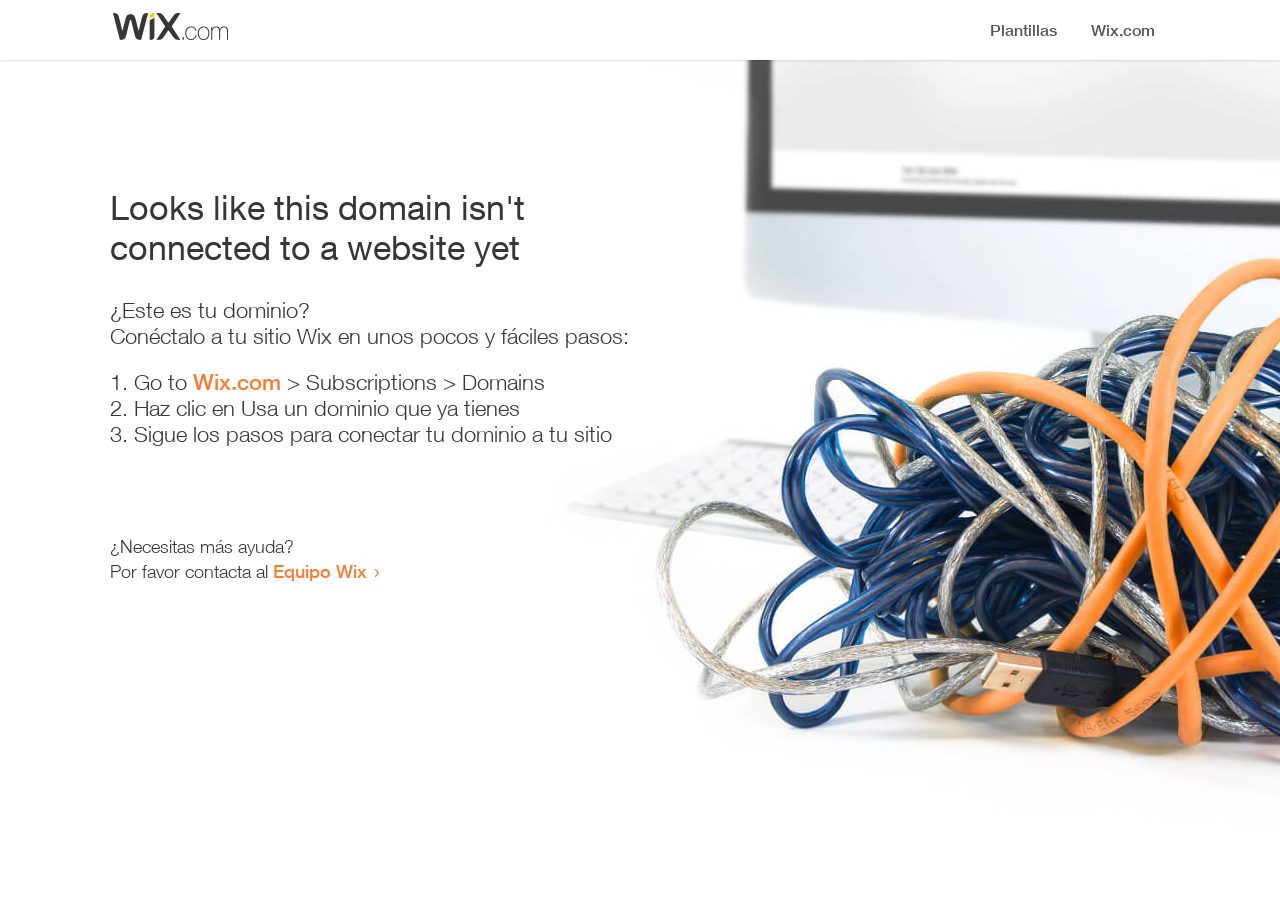Provide a single word or phrase to answer the given question: 
What should I do if I need more help?

Contact Wix team